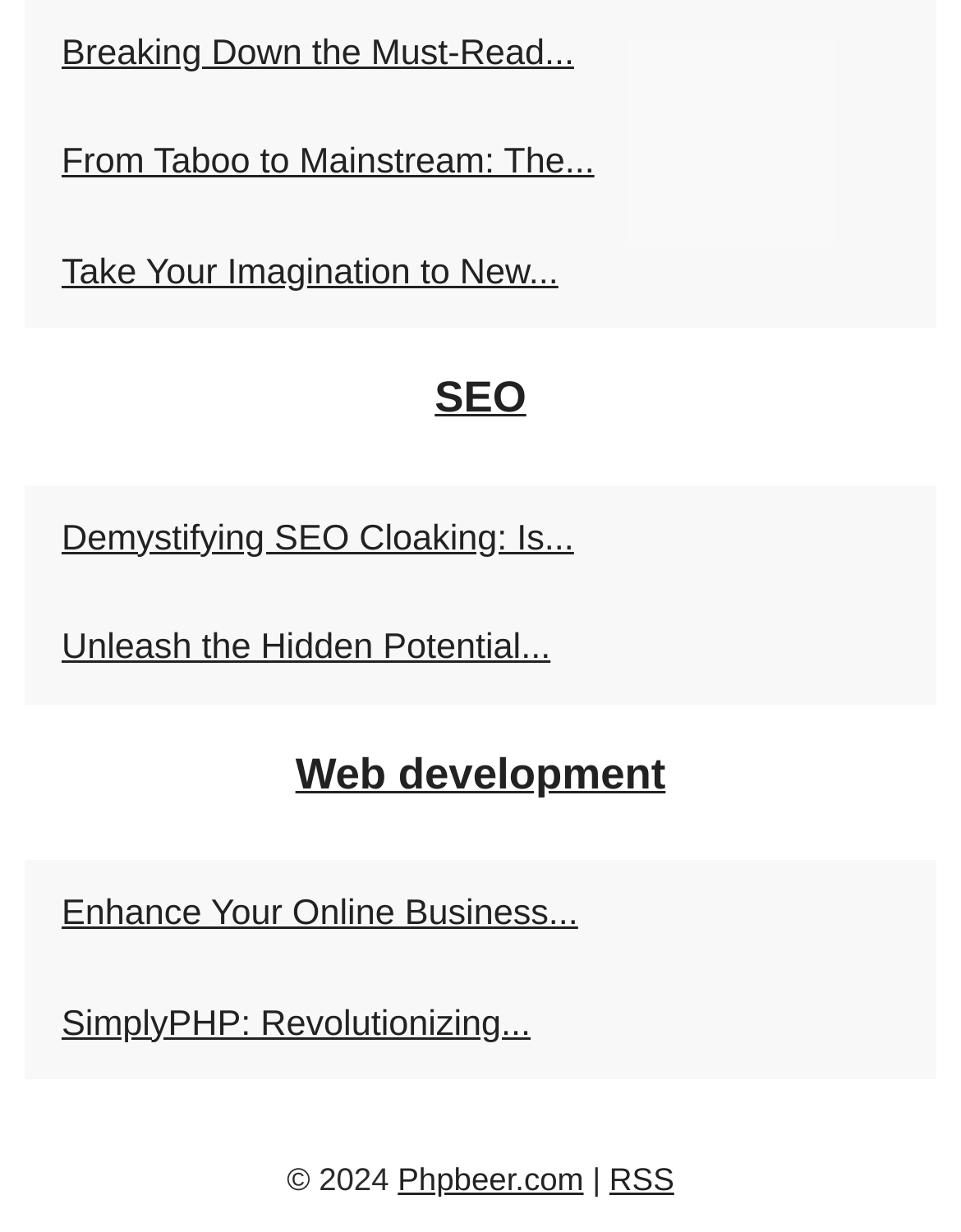Locate the bounding box of the UI element described by: "Unleash the Hidden Potential..." in the given webpage screenshot.

[0.051, 0.502, 0.897, 0.551]